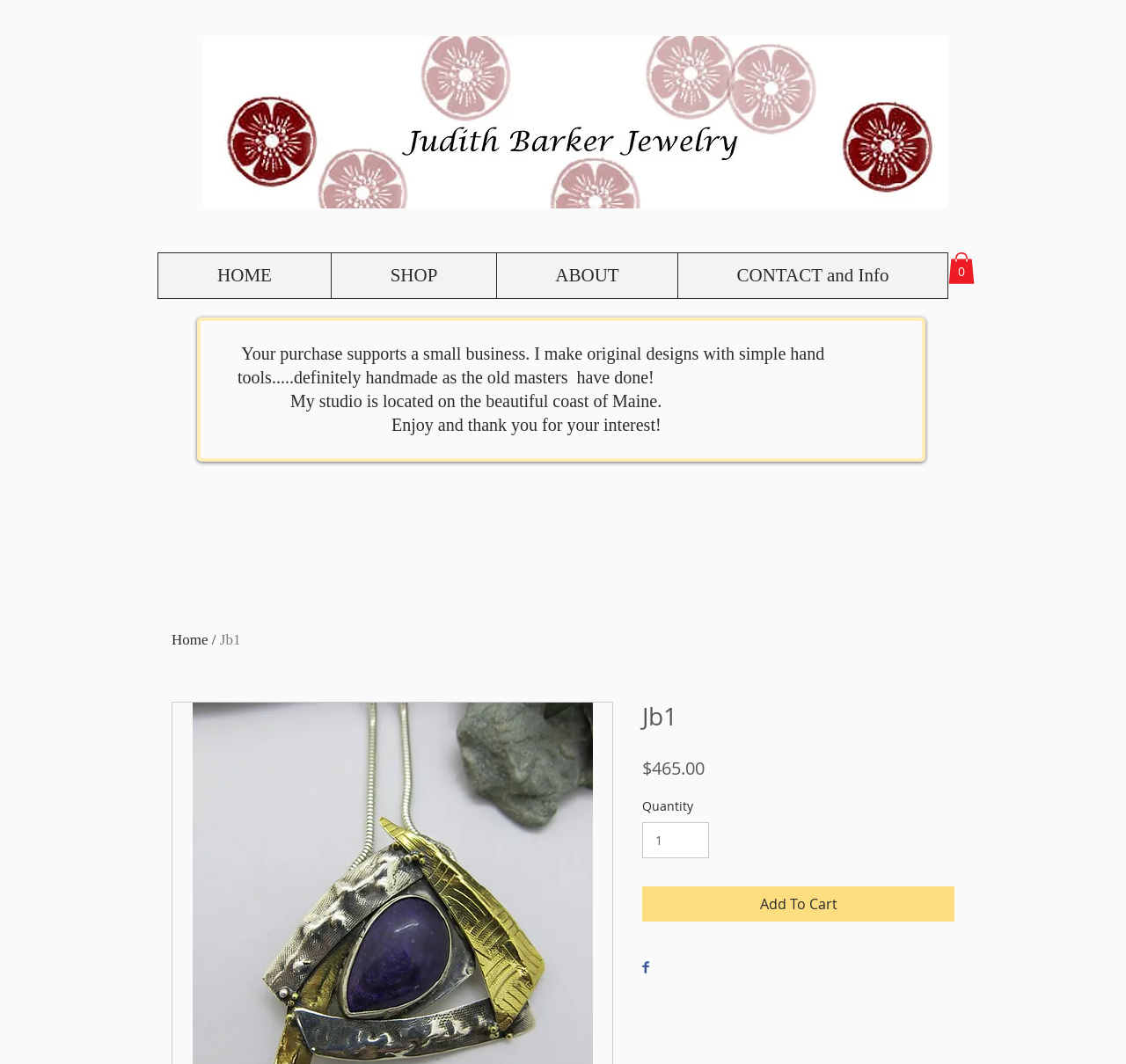Locate the bounding box coordinates of the clickable region to complete the following instruction: "Click the logo."

[0.18, 0.034, 0.841, 0.196]